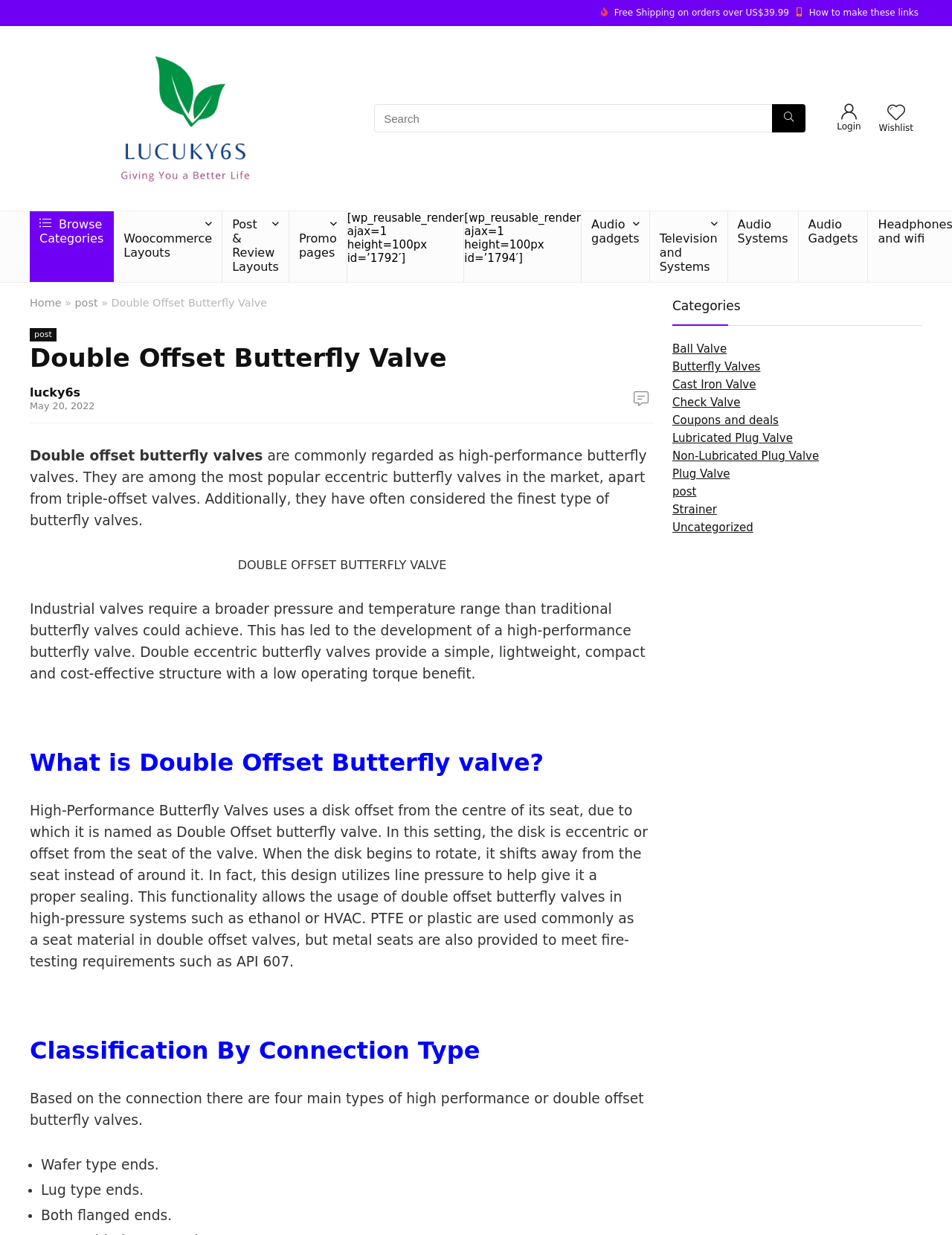Generate a thorough caption that explains the contents of the webpage.

This webpage is about Double Offset Butterfly Valves, specifically from the manufacturer lucky6s. At the top, there is a navigation bar with links to "How to make these links" and "lucky6s-Best Valve manufacturer", accompanied by an image of the manufacturer's logo. Below this, there is a search bar with a "Search" button. 

To the right of the search bar, there is a section with links to "Login", "Wishlist", and two icons. Below this, there are links to "Browse Categories", "Woocommerce Layouts", "Post & Review Layouts", and "Promo pages". 

The main content of the webpage is divided into sections. The first section has a heading "Double Offset Butterfly Valve" and provides an introduction to what double offset butterfly valves are and their characteristics. 

The next section has a subheading "What is Double Offset Butterfly valve?" and explains the design and functionality of these valves. This is followed by a section on "Classification By Connection Type", which lists four main types of high-performance or double offset butterfly valves based on their connection type.

On the right side of the webpage, there is a complementary section with a list of categories, including "Ball Valve", "Butterfly Valves", "Cast Iron Valve", and others.